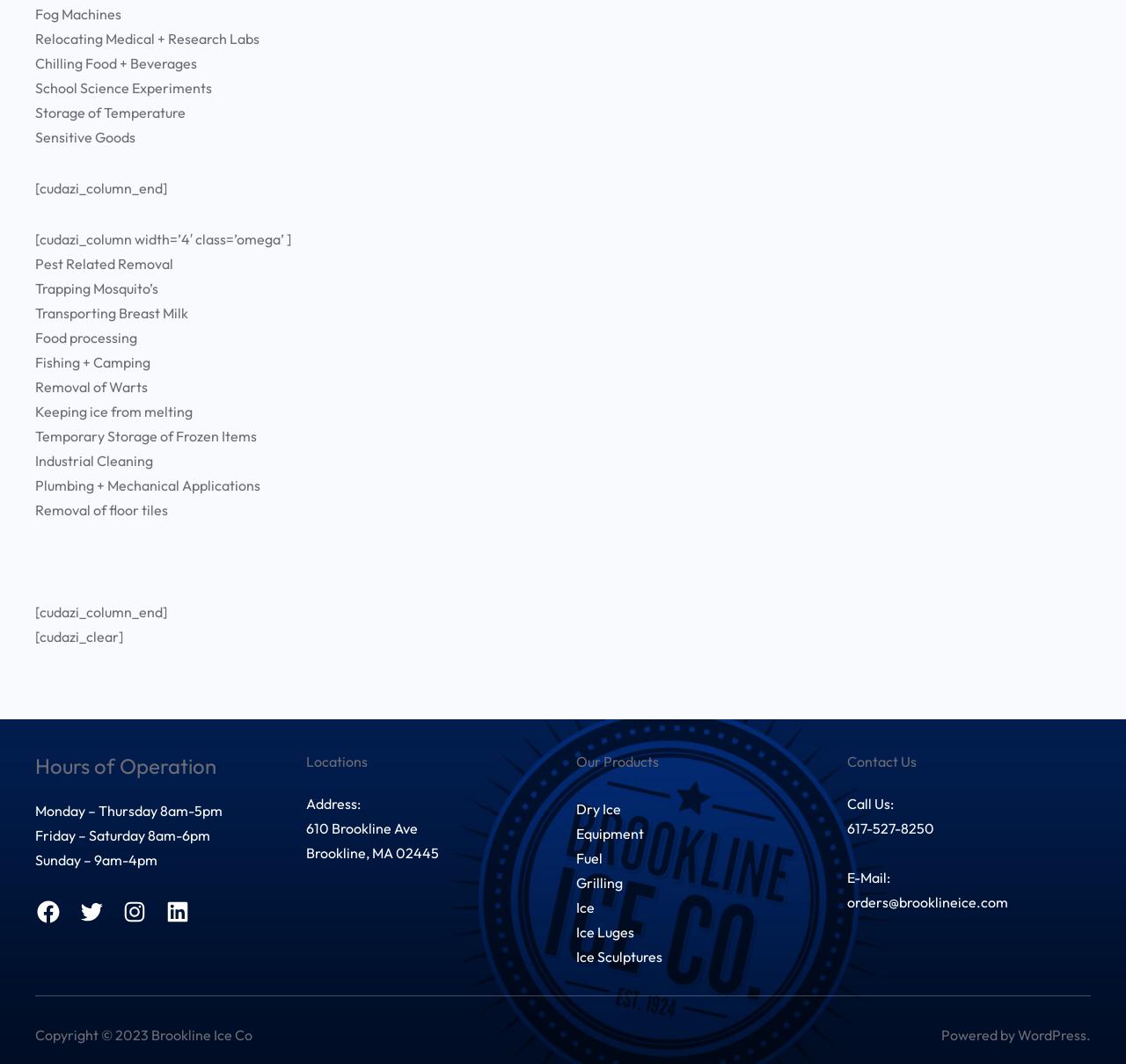What is the copyright year of Brookline Ice Co's website?
Look at the image and answer with only one word or phrase.

2023